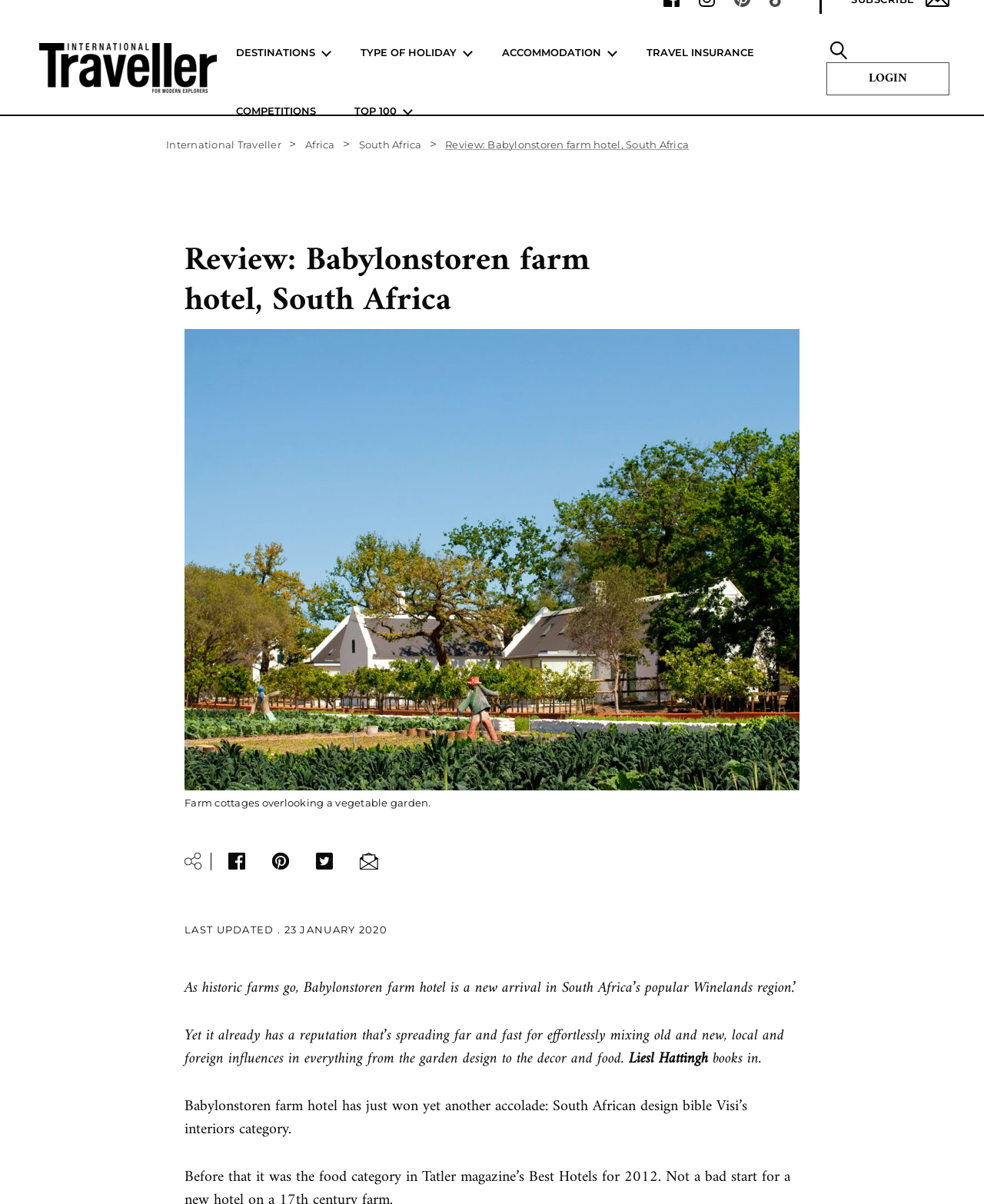Locate the bounding box coordinates of the area that needs to be clicked to fulfill the following instruction: "Search for something". The coordinates should be in the format of four float numbers between 0 and 1, namely [left, top, right, bottom].

[0.843, 0.034, 0.861, 0.049]